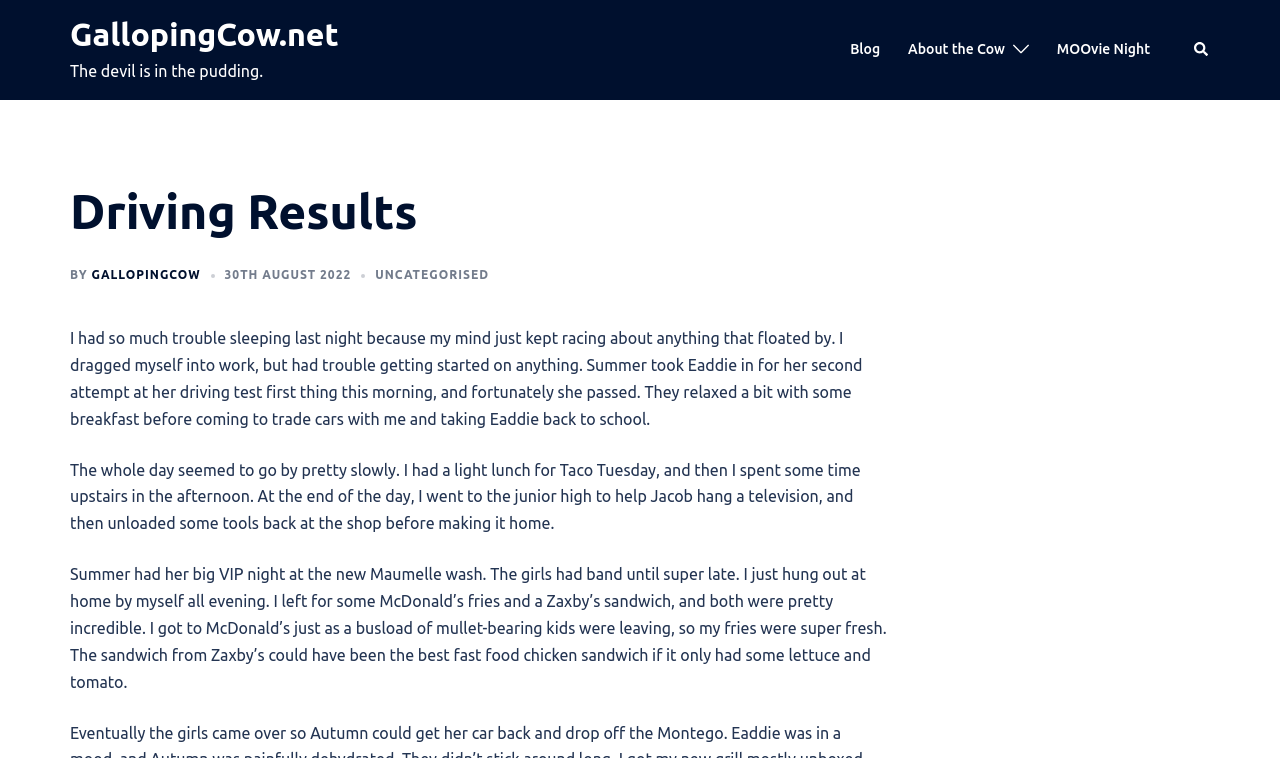Refer to the image and provide an in-depth answer to the question: 
What is the type of sandwich the author had from Zaxby's?

The type of sandwich can be found in the bottom section of the webpage, where it says 'The sandwich from Zaxby’s could have been the best fast food chicken sandwich' in a static text format.